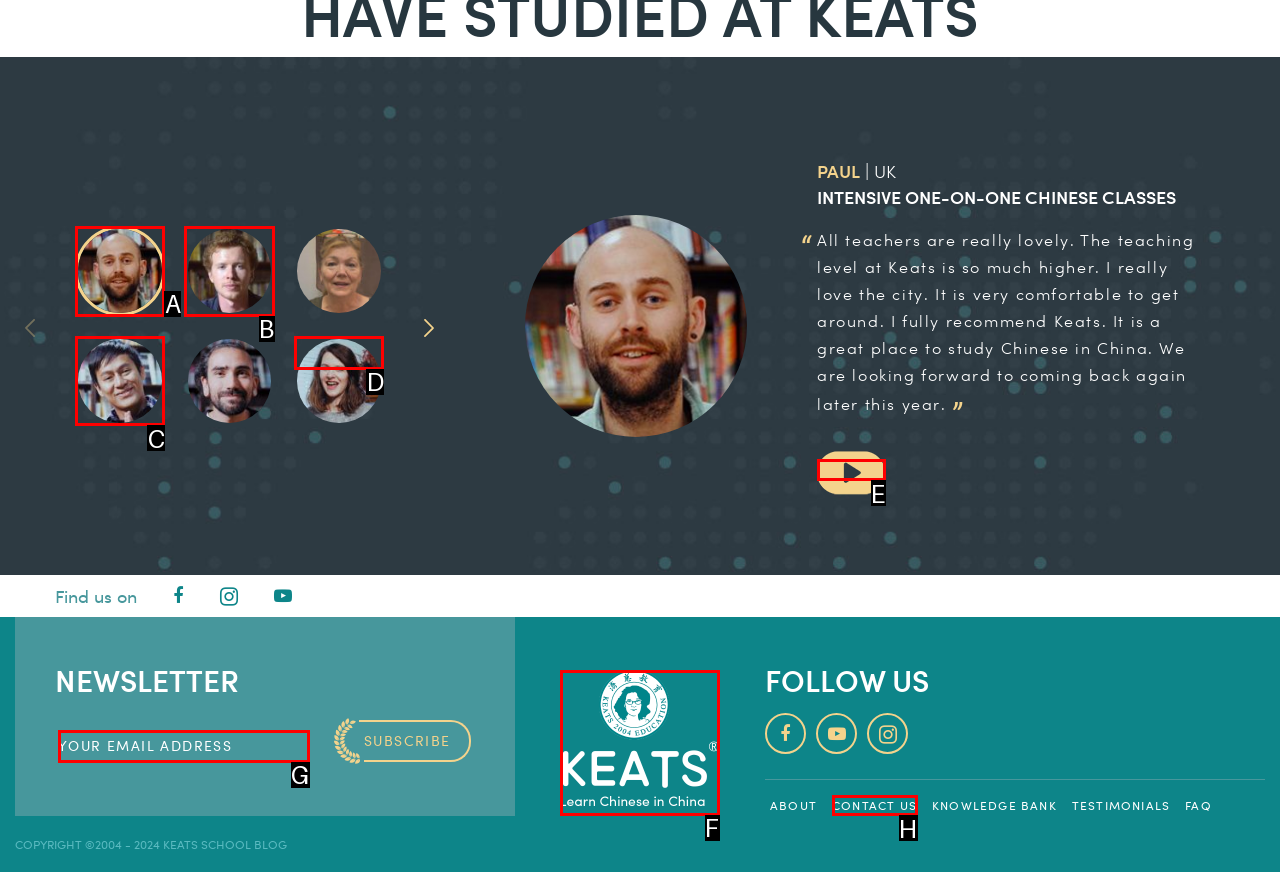Please indicate which HTML element to click in order to fulfill the following task: Read the blog Respond with the letter of the chosen option.

F